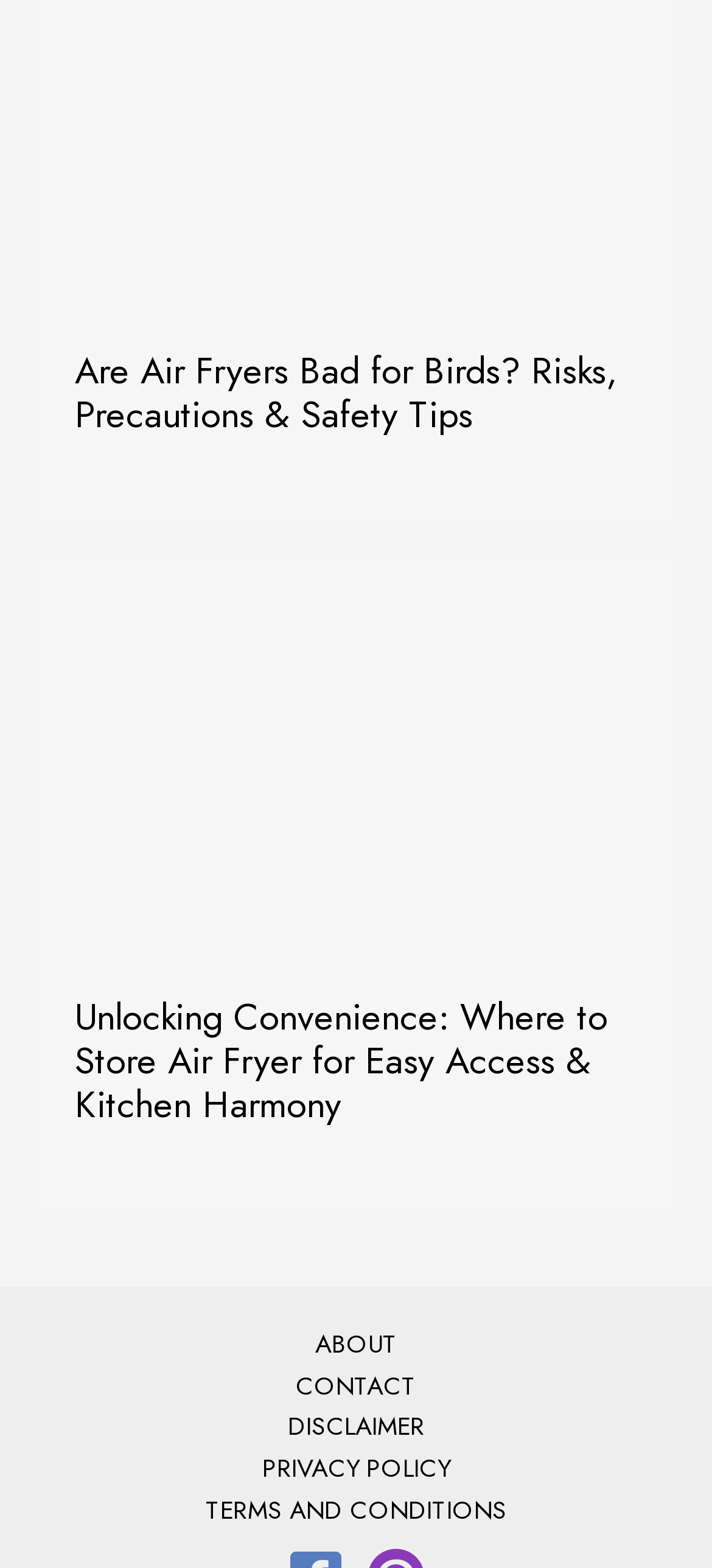Please study the image and answer the question comprehensively:
Is there an image on the webpage?

There is an image with the text 'Where to Store Air Fryer' which suggests that it is related to the article's content.